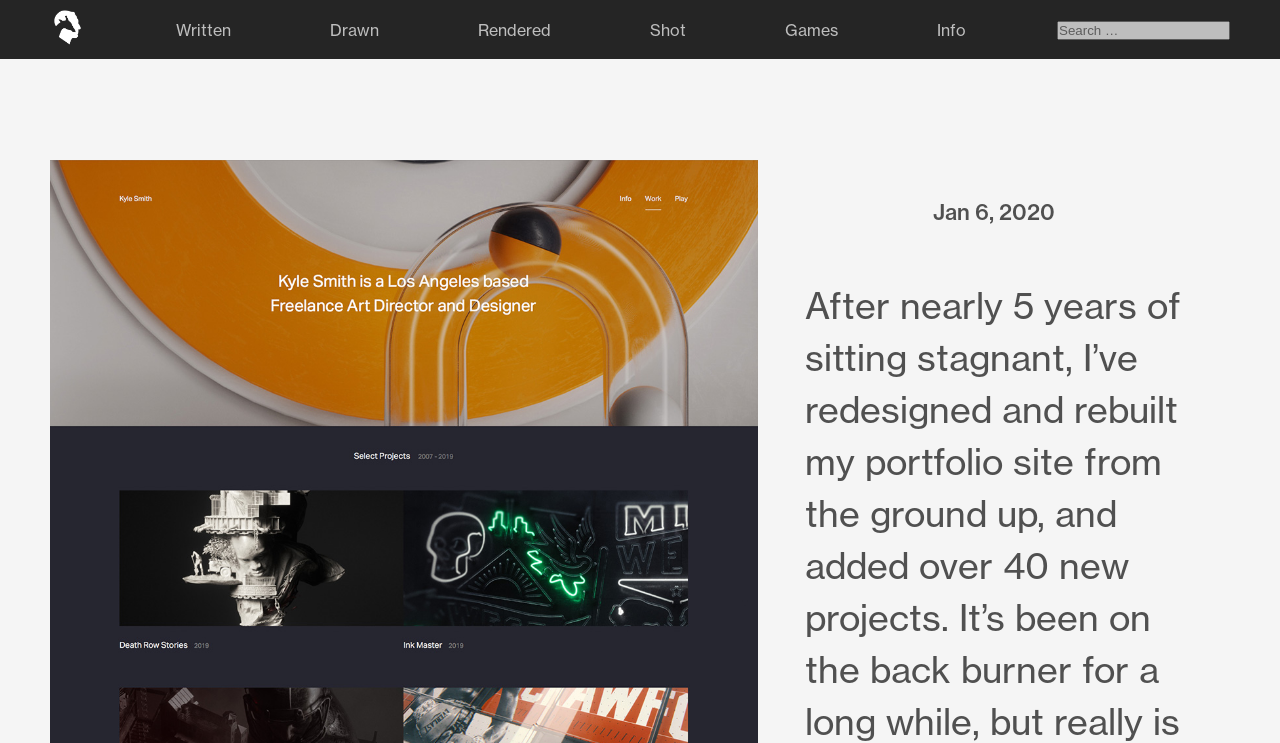Find the bounding box coordinates for the UI element whose description is: "Drawn". The coordinates should be four float numbers between 0 and 1, in the format [left, top, right, bottom].

[0.252, 0.015, 0.302, 0.064]